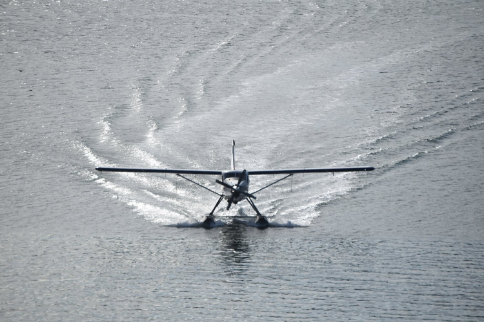Give a one-word or short phrase answer to the question: 
What is reflected on the surface of the water?

Sunlight